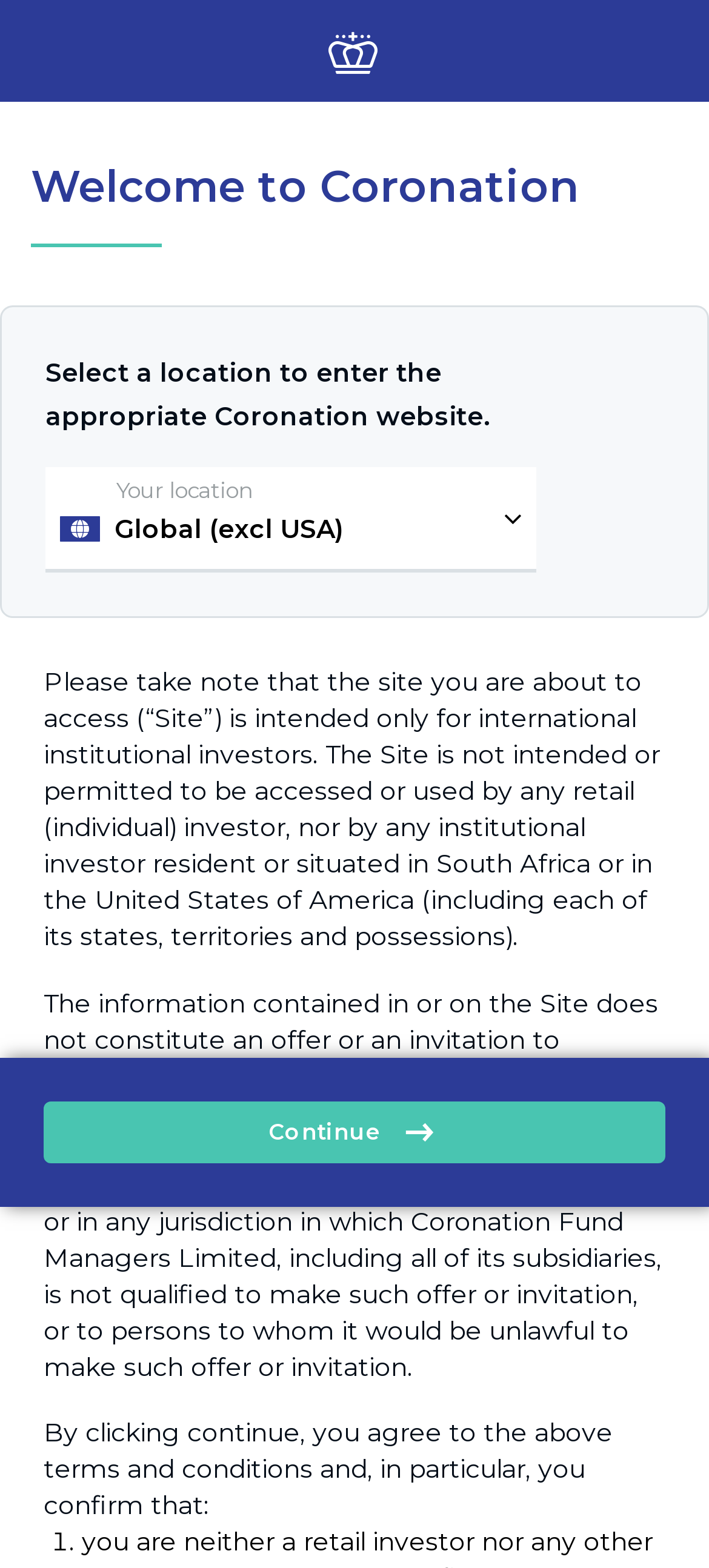Answer the following query concisely with a single word or phrase:
How many options are available in the location dropdown menu?

At least 2